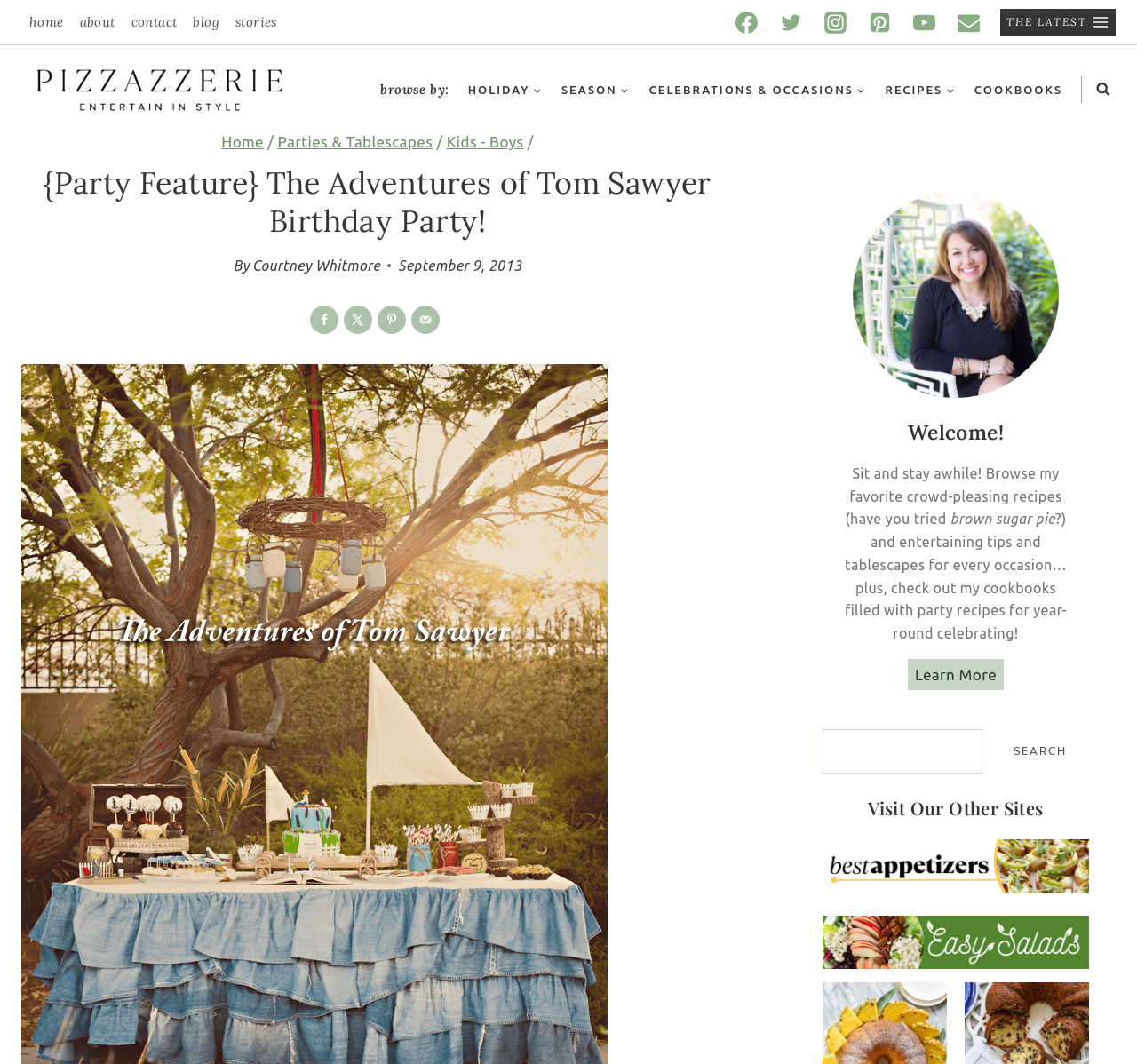Given the description: "The Latest Toggle Menu", determine the bounding box coordinates of the UI element. The coordinates should be formatted as four float numbers between 0 and 1, [left, top, right, bottom].

[0.879, 0.008, 0.981, 0.034]